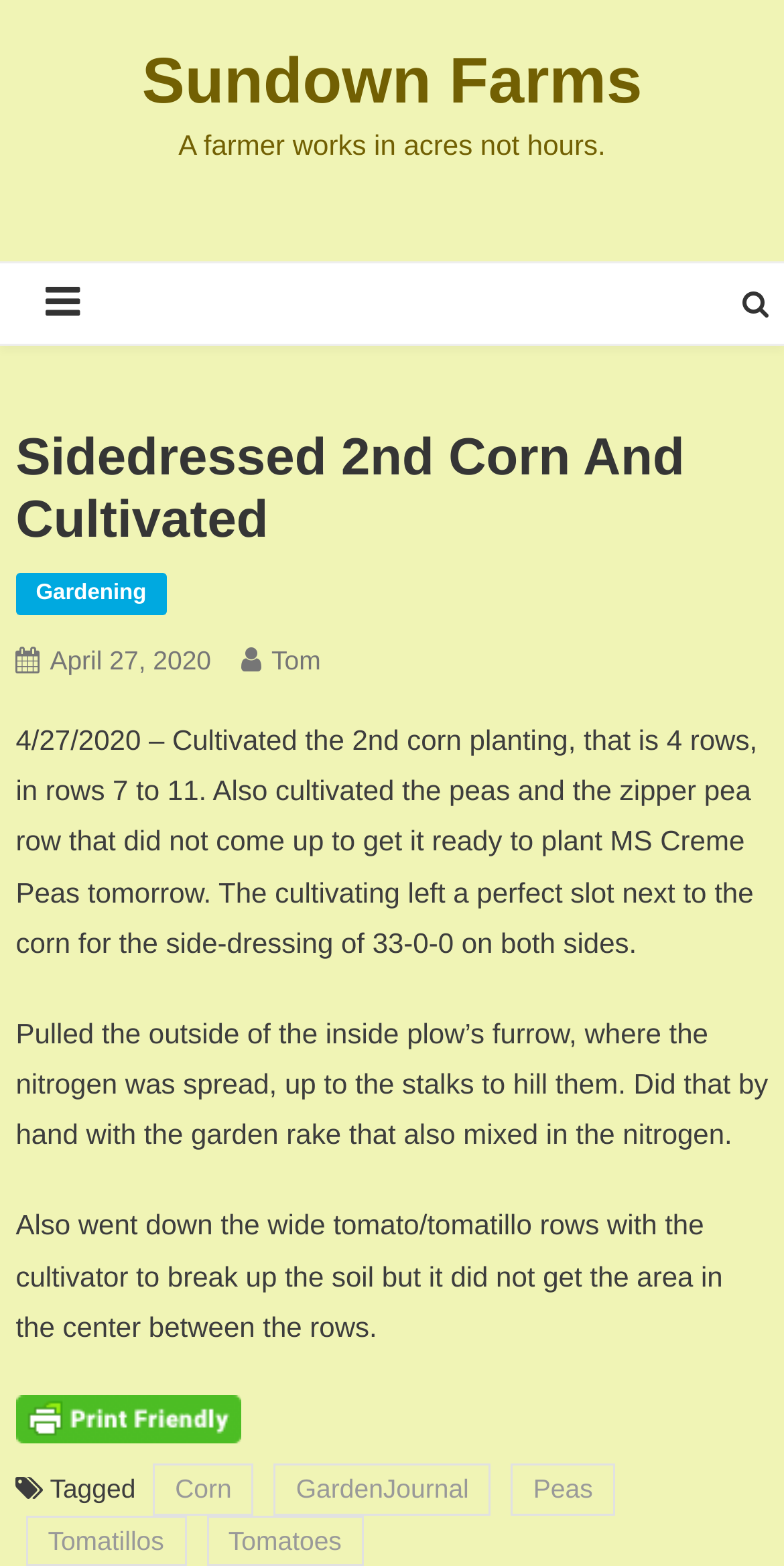What is the author's name?
Please use the image to provide an in-depth answer to the question.

I found the author's name by looking at the link element with the text 'Tom' which is located below the header 'Sidedressed 2nd Corn And Cultivated'.